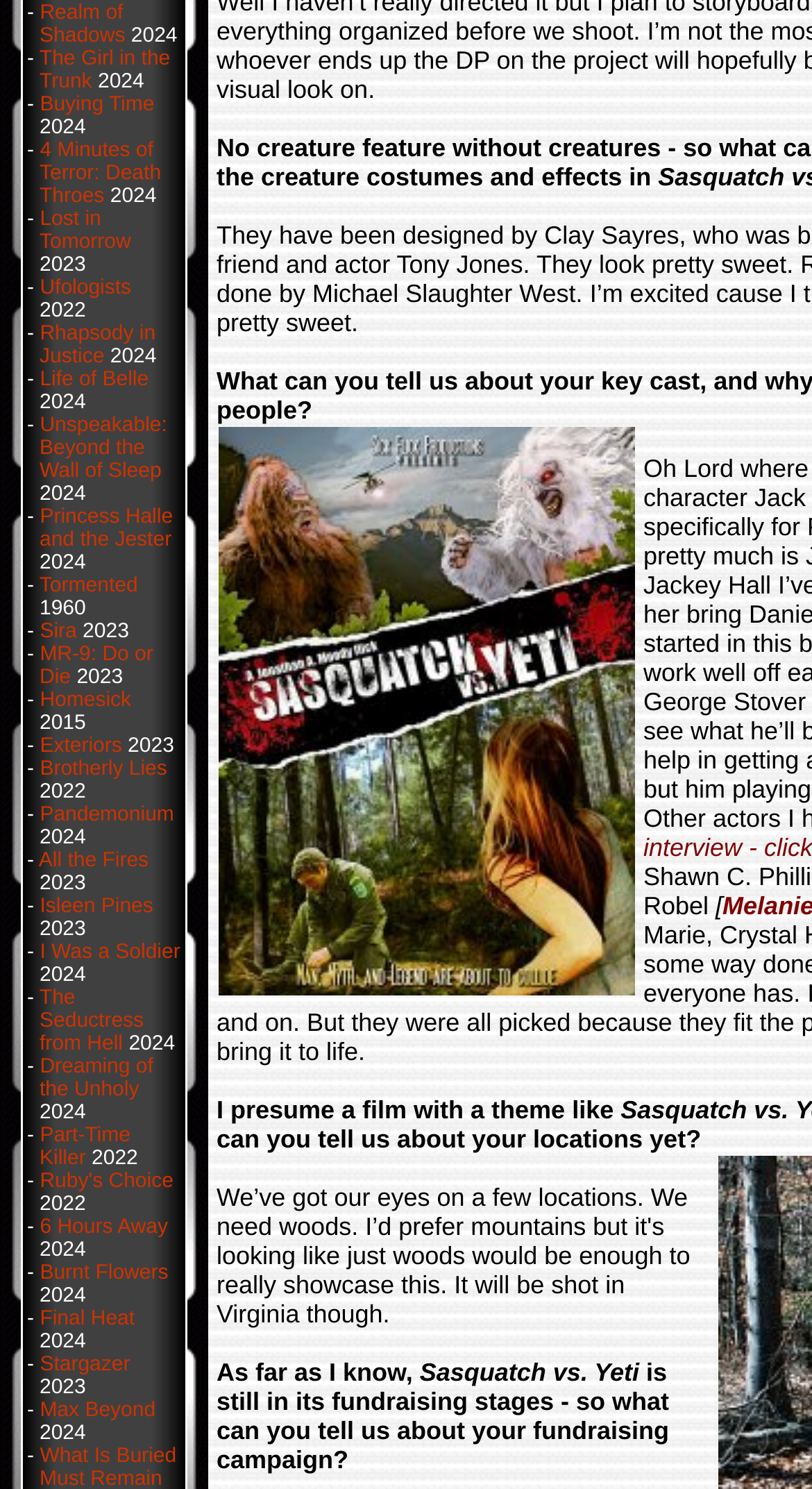Please locate the bounding box coordinates for the element that should be clicked to achieve the following instruction: "Give to Duke". Ensure the coordinates are given as four float numbers between 0 and 1, i.e., [left, top, right, bottom].

None